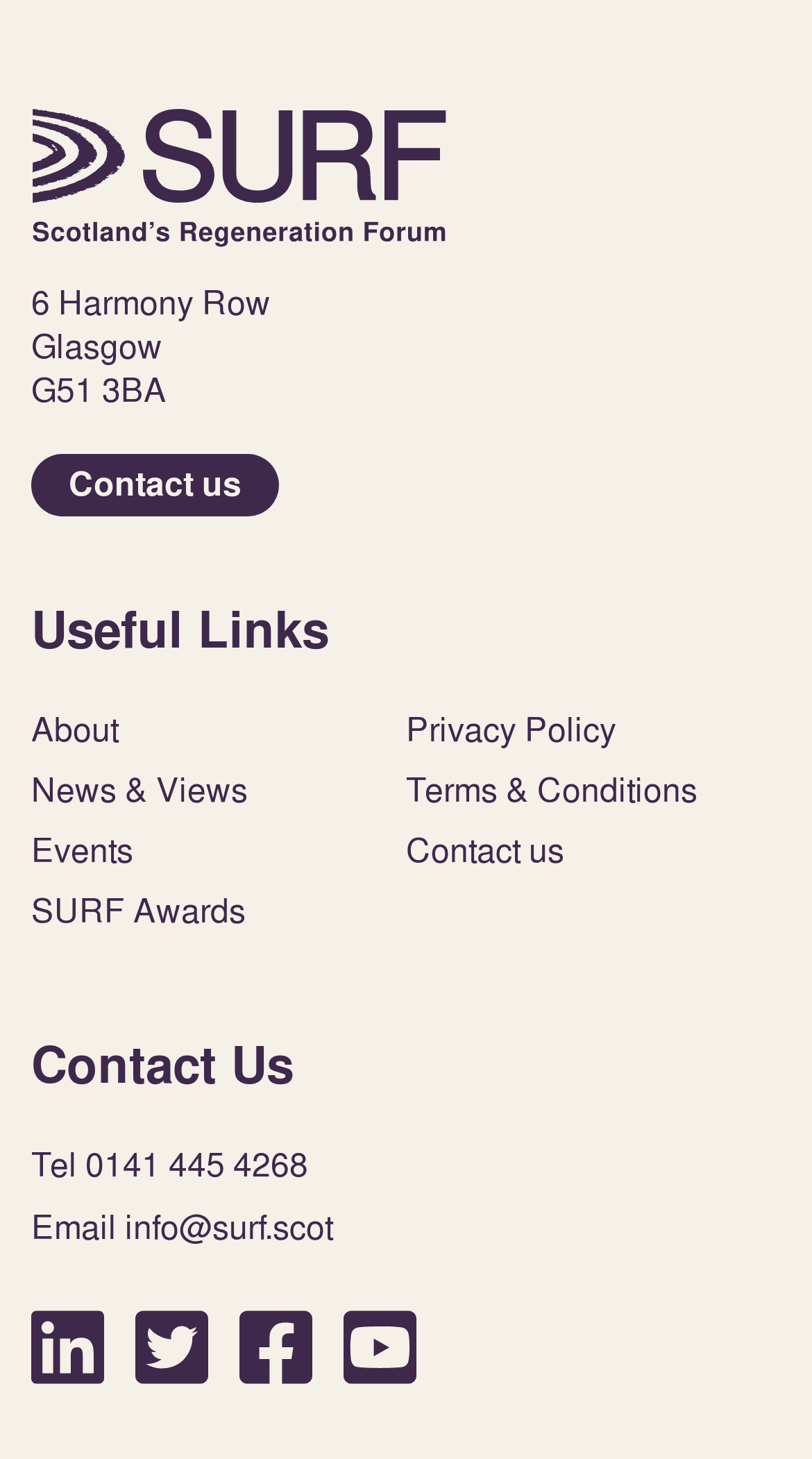What is the address of the organization?
Please provide a single word or phrase based on the screenshot.

6 Harmony Row, Glasgow, G51 3BA